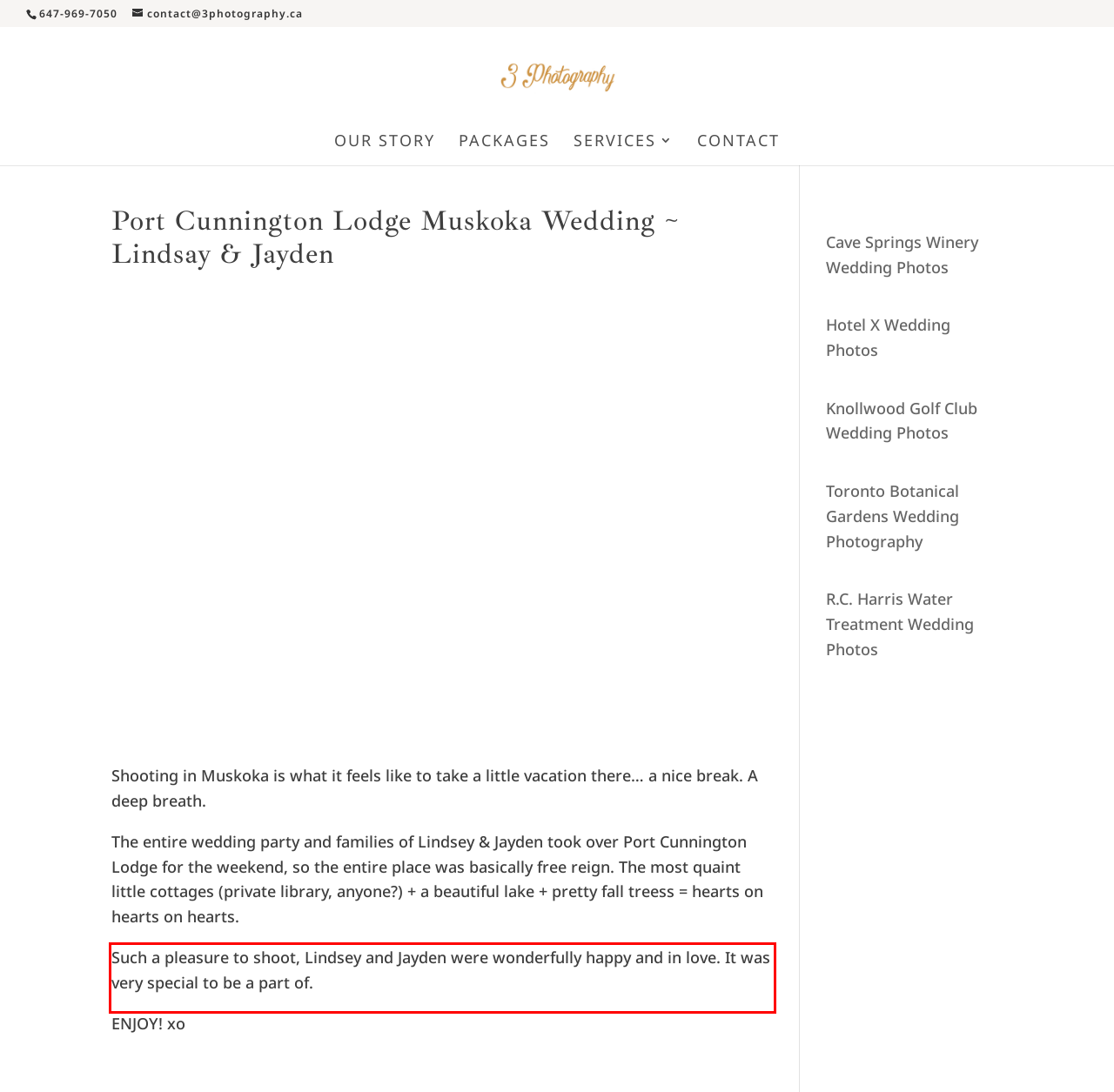Given the screenshot of the webpage, identify the red bounding box, and recognize the text content inside that red bounding box.

Such a pleasure to shoot, Lindsey and Jayden were wonderfully happy and in love. It was very special to be a part of.